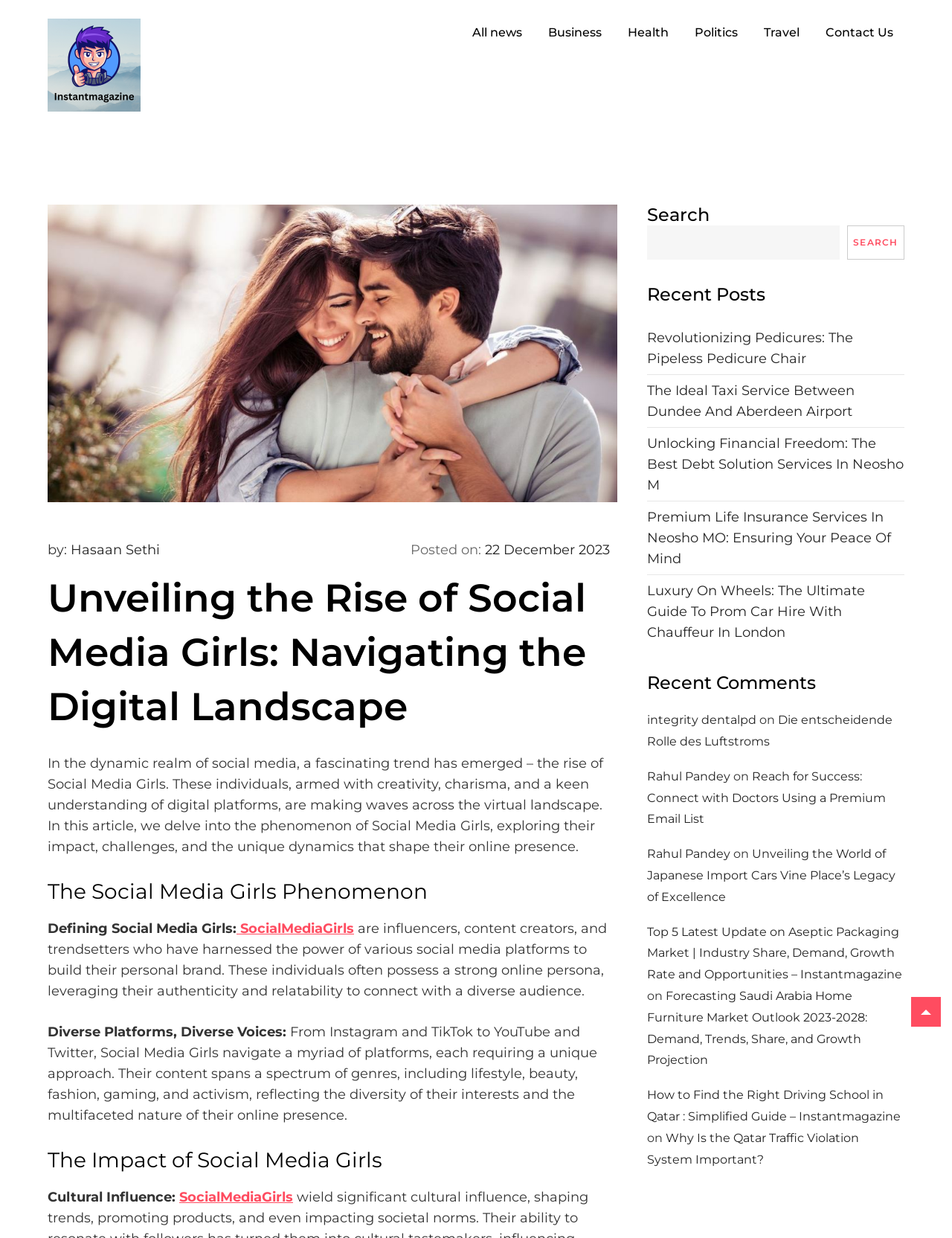Could you determine the bounding box coordinates of the clickable element to complete the instruction: "View the recent post 'Unveiling the World of Japanese Import Cars Vine Place’s Legacy of Excellence'"? Provide the coordinates as four float numbers between 0 and 1, i.e., [left, top, right, bottom].

[0.68, 0.684, 0.941, 0.73]